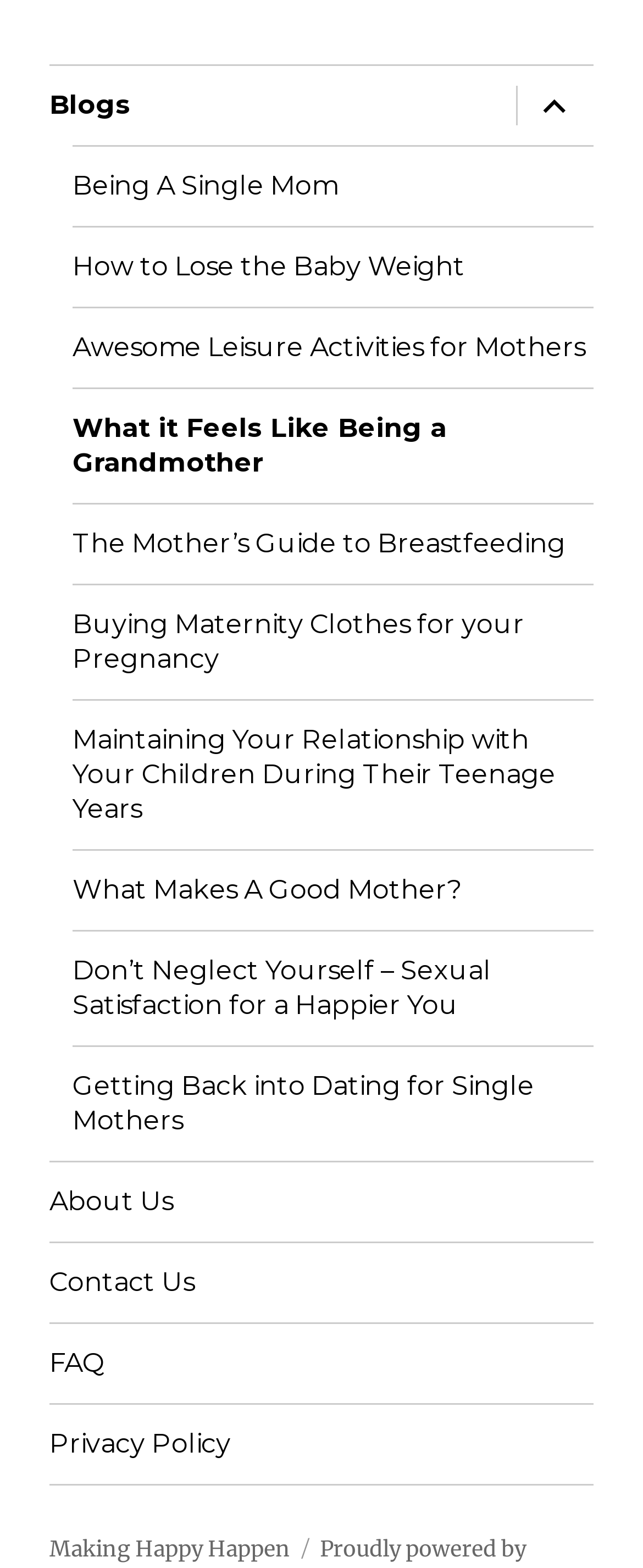Please specify the bounding box coordinates in the format (top-left x, top-left y, bottom-right x, bottom-right y), with values ranging from 0 to 1. Identify the bounding box for the UI component described as follows: The Mother’s Guide to Breastfeeding

[0.113, 0.321, 0.923, 0.372]